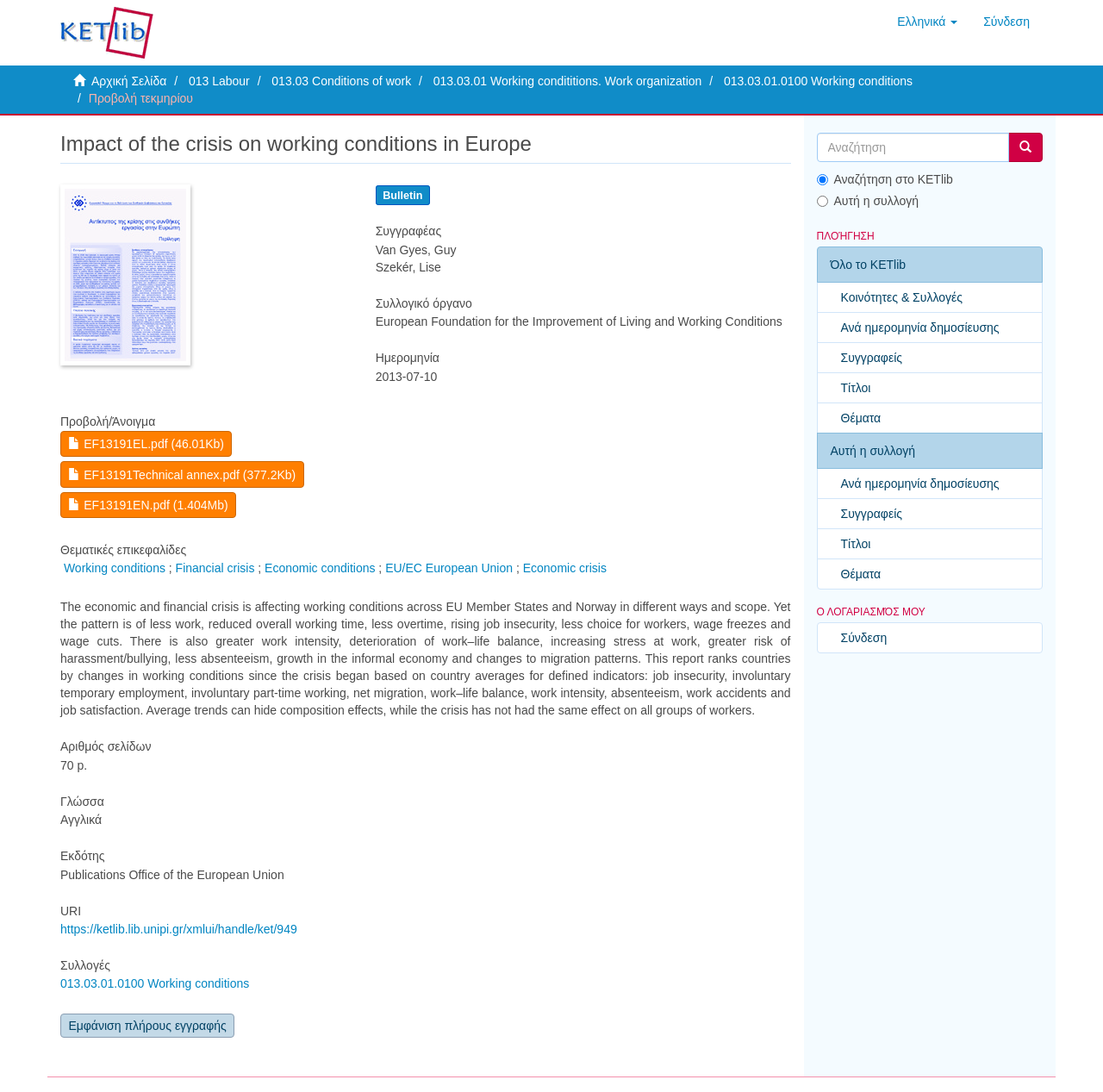Who are the authors of the report?
Based on the image, answer the question with a single word or brief phrase.

Van Gyes, Guy and Szekér, Lise